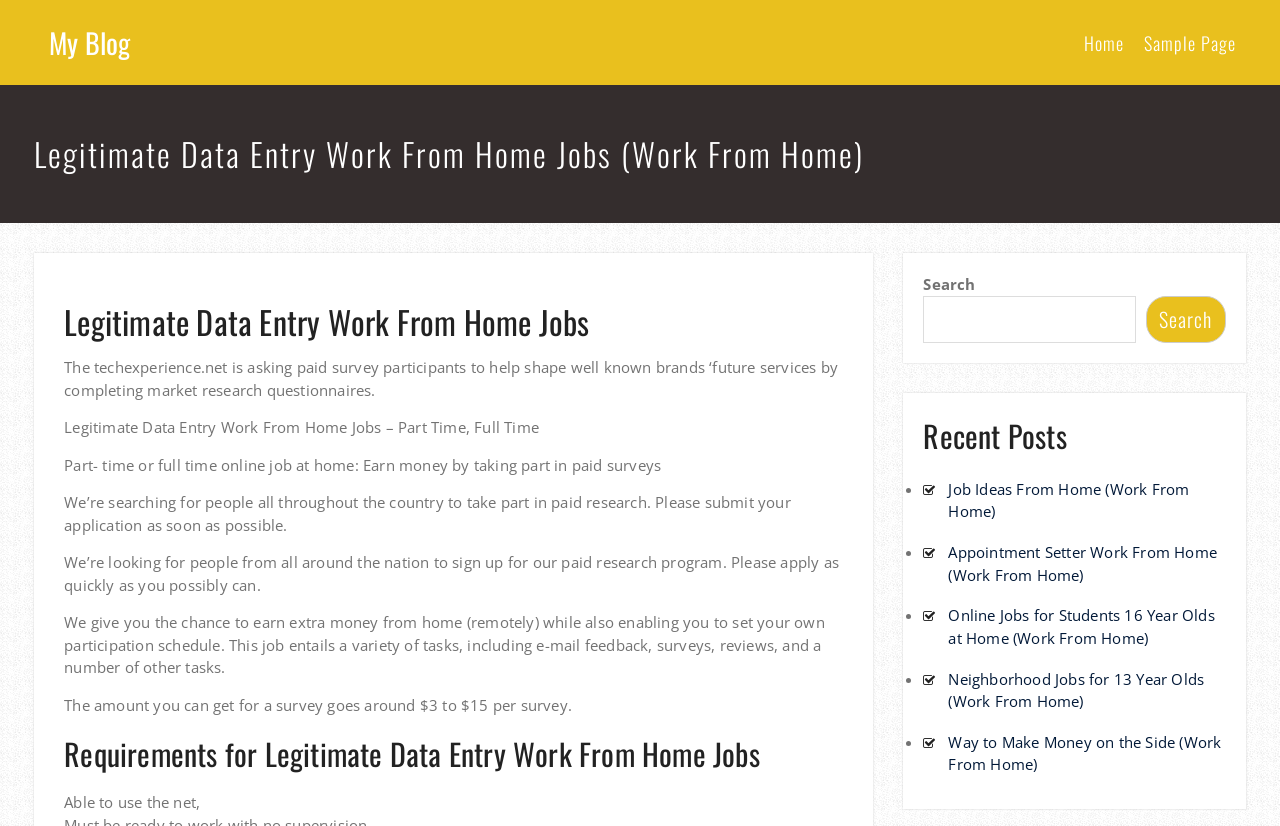Locate the bounding box coordinates of the element that needs to be clicked to carry out the instruction: "Click on 'My Blog'". The coordinates should be given as four float numbers ranging from 0 to 1, i.e., [left, top, right, bottom].

[0.038, 0.027, 0.102, 0.076]